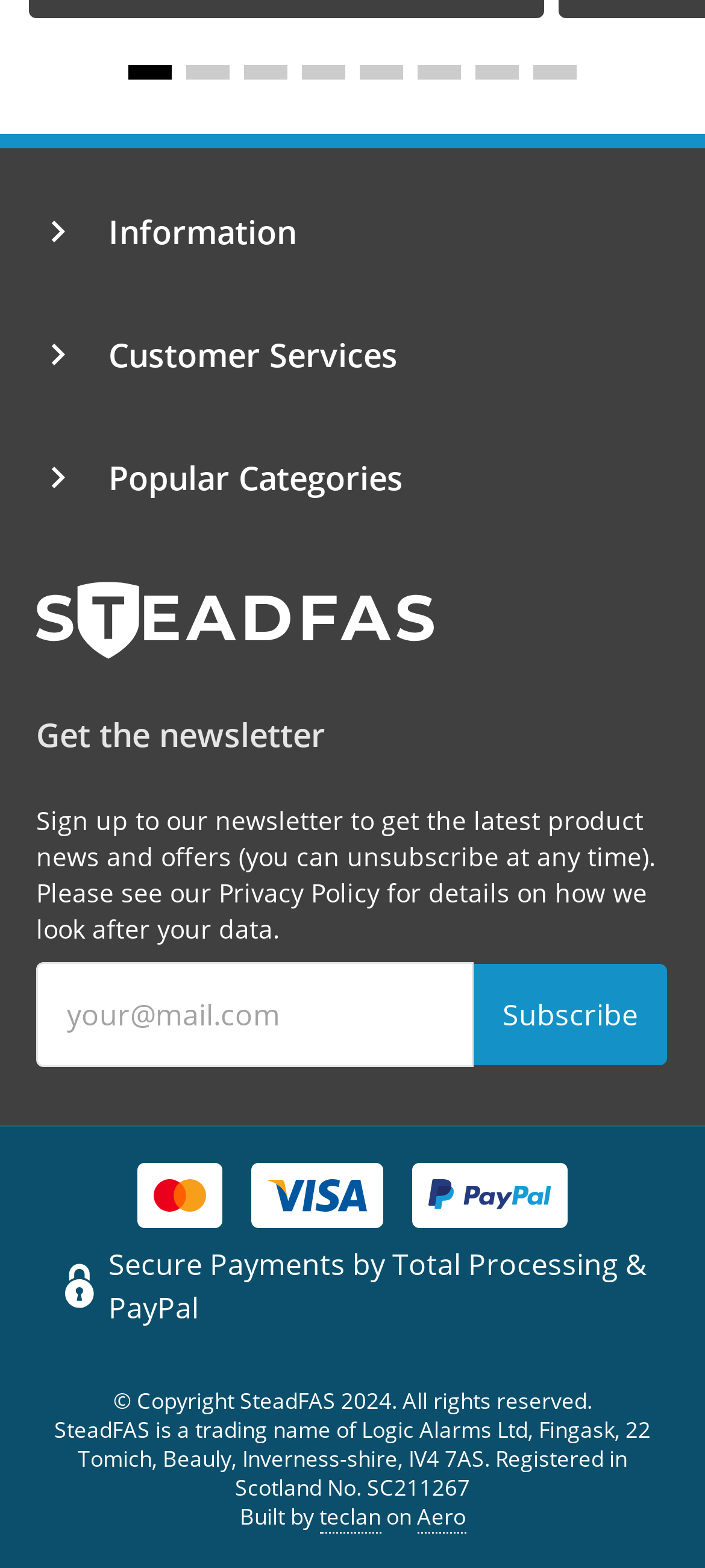Highlight the bounding box coordinates of the element that should be clicked to carry out the following instruction: "View Terms & Conditions". The coordinates must be given as four float numbers ranging from 0 to 1, i.e., [left, top, right, bottom].

[0.051, 0.238, 0.436, 0.284]